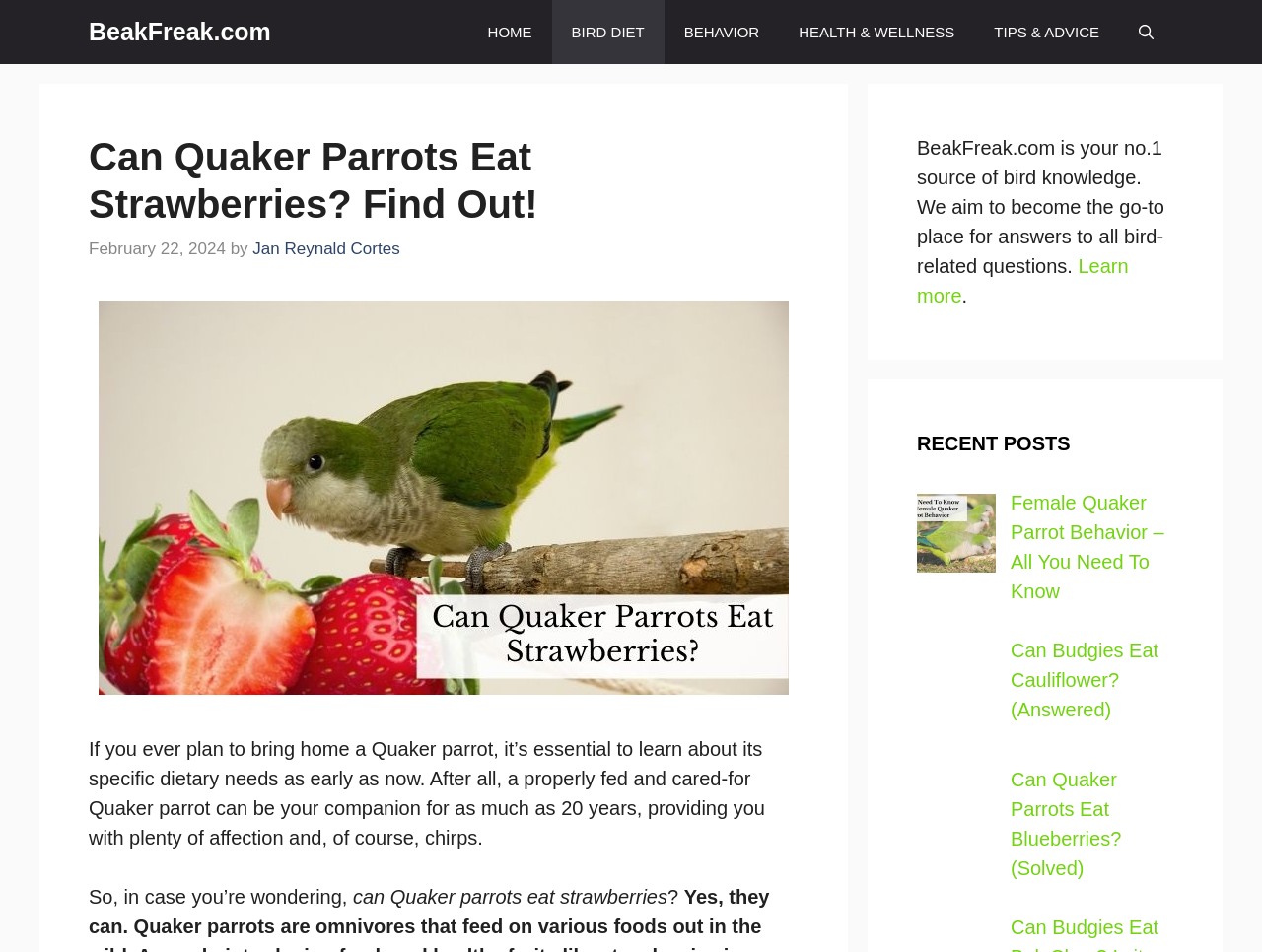Identify the bounding box coordinates for the element you need to click to achieve the following task: "Click on the 'HOME' link". The coordinates must be four float values ranging from 0 to 1, formatted as [left, top, right, bottom].

[0.371, 0.0, 0.437, 0.067]